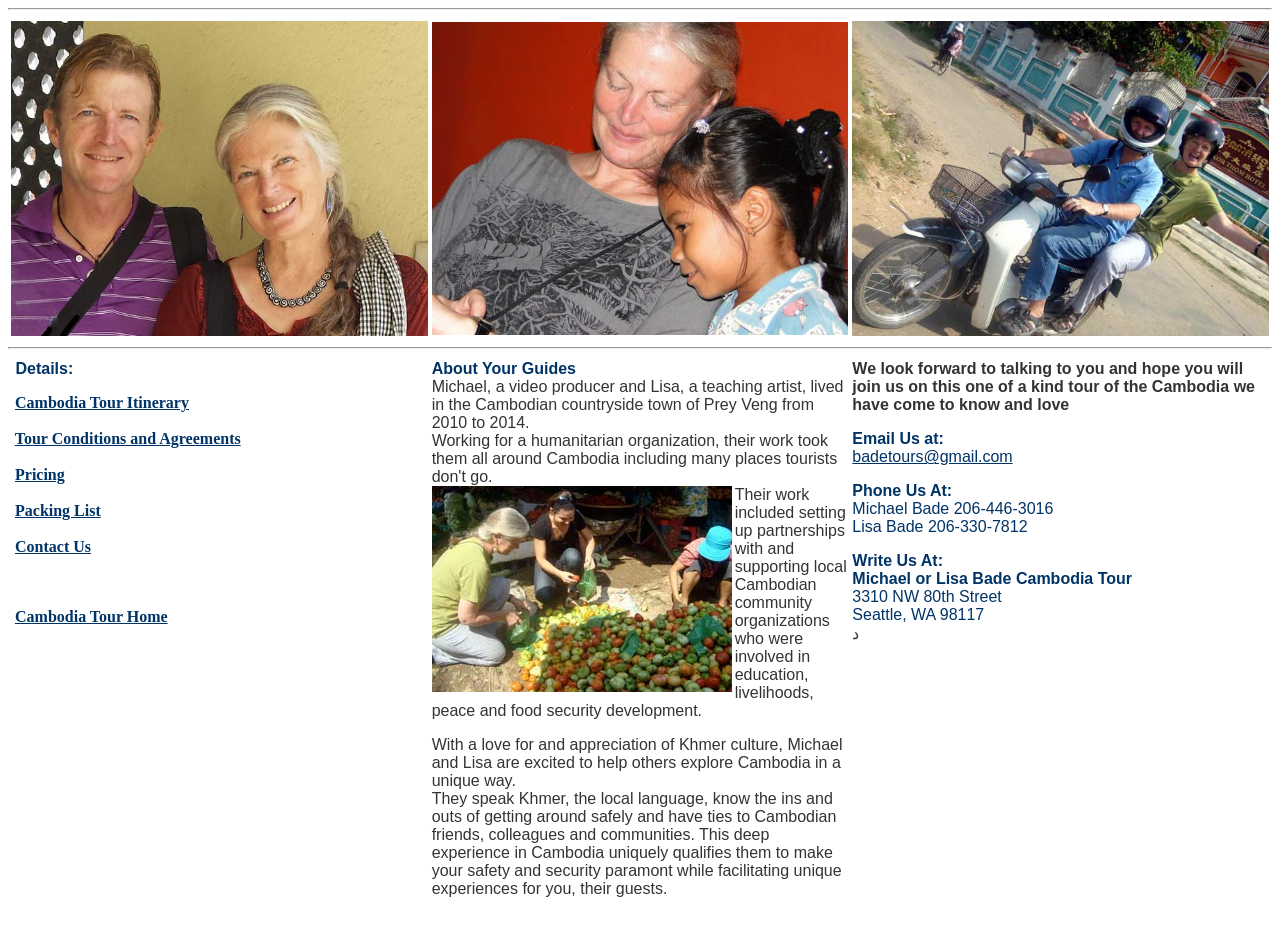Respond with a single word or phrase:
What is the purpose of Michael and Lisa's work in Cambodia?

Supporting local community organizations